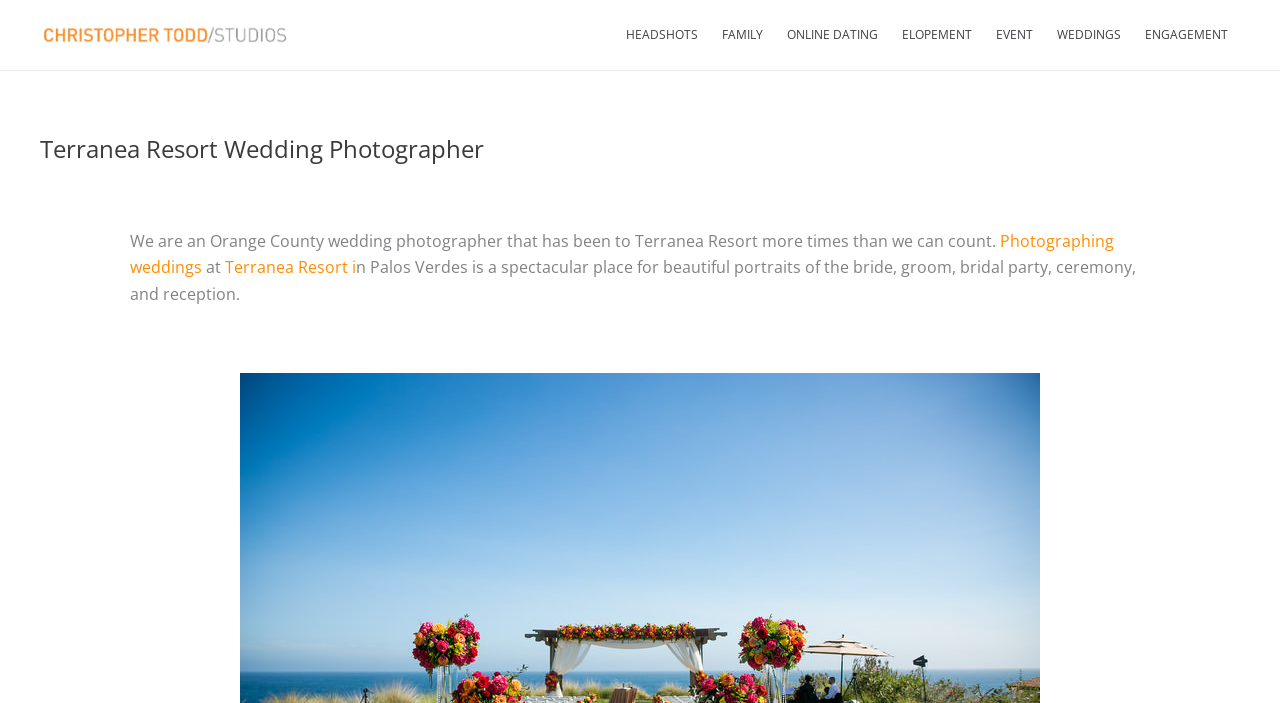Using the information in the image, give a detailed answer to the following question: What type of photographer is the website about?

The website is about a wedding photographer because the navigation menu has a 'WEDDINGS' link and the static text mentions 'Photographing weddings' and 'Orange County wedding photographer'.